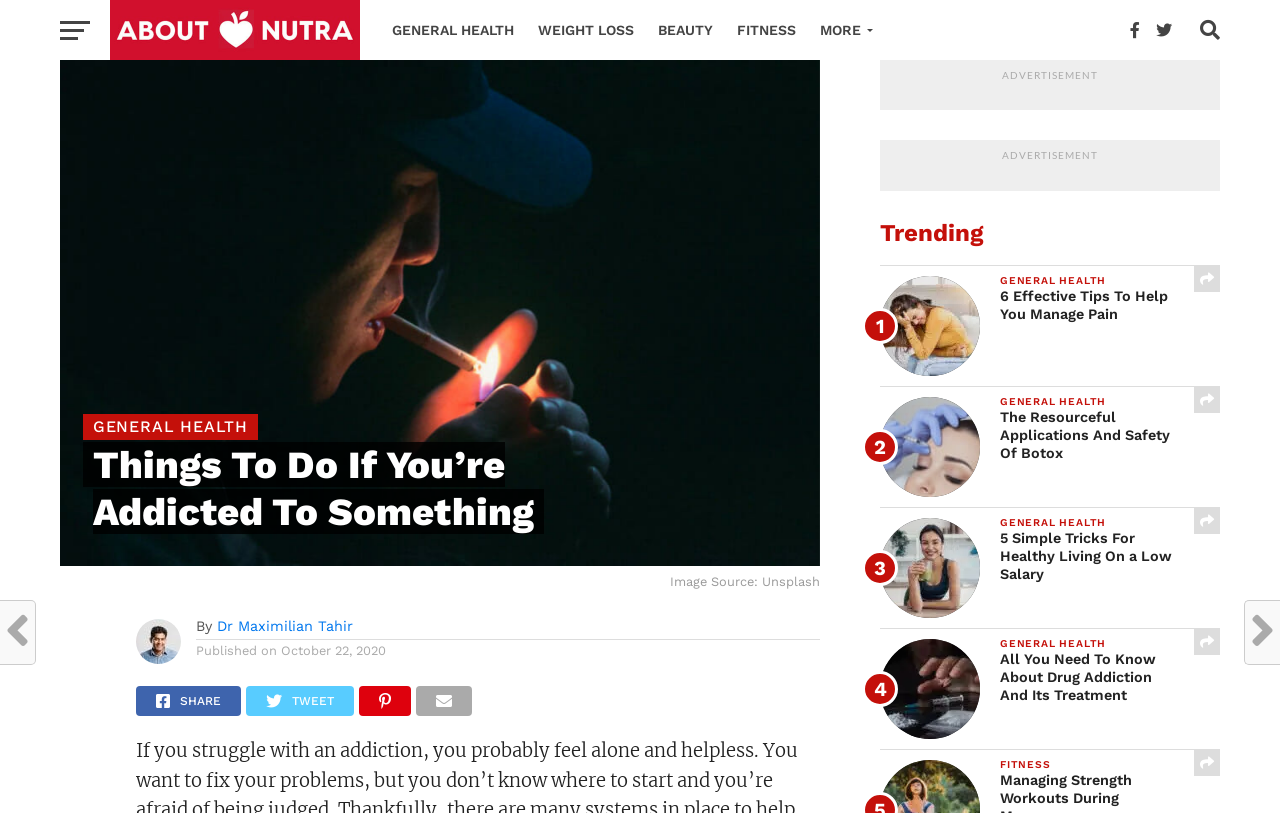Give a concise answer of one word or phrase to the question: 
What categories are available on the webpage?

GENERAL HEALTH, WEIGHT LOSS, BEAUTY, FITNESS, MORE